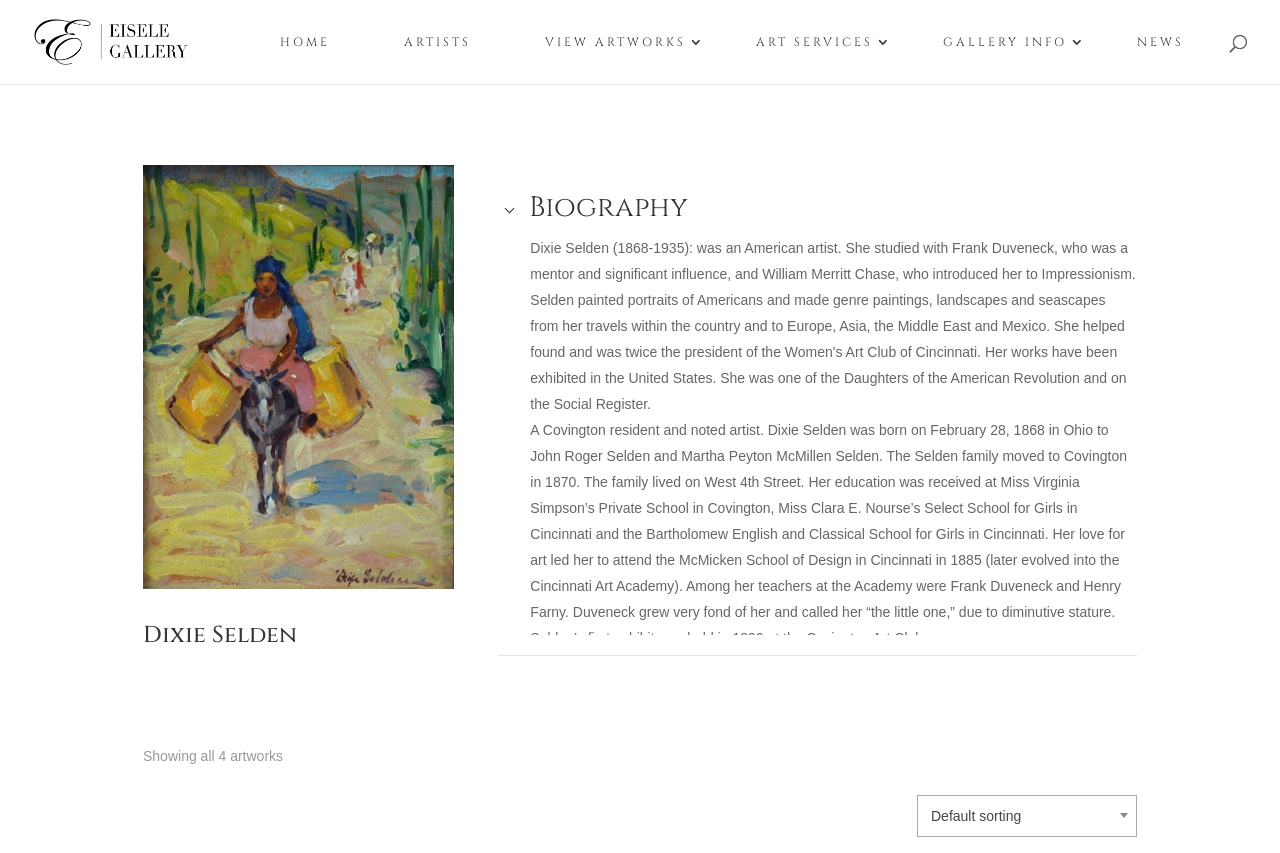Highlight the bounding box coordinates of the element you need to click to perform the following instruction: "View Dixie Selden's artworks."

[0.407, 0.041, 0.552, 0.098]